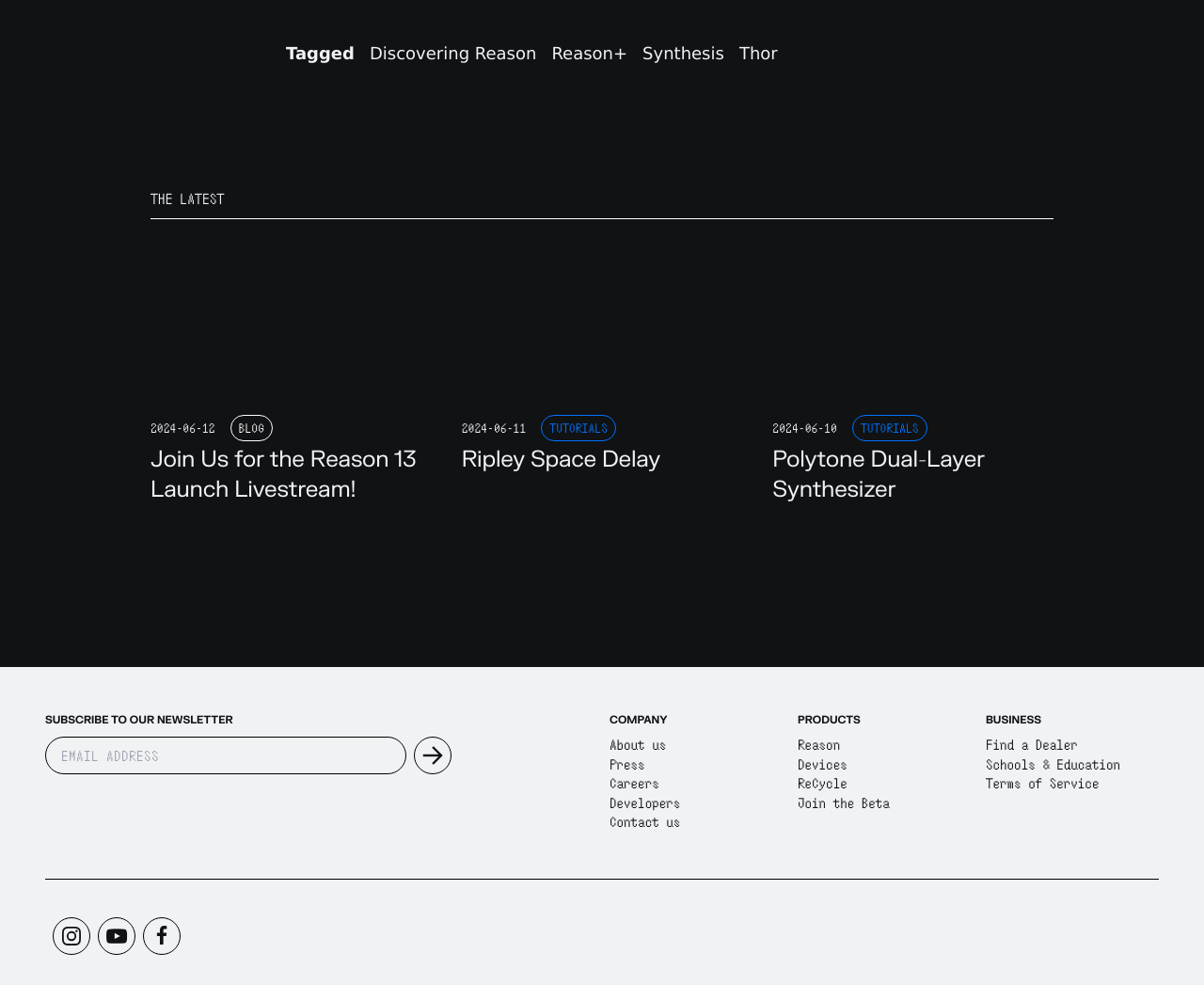Answer the question using only a single word or phrase: 
What is the purpose of the textbox?

Enter email address